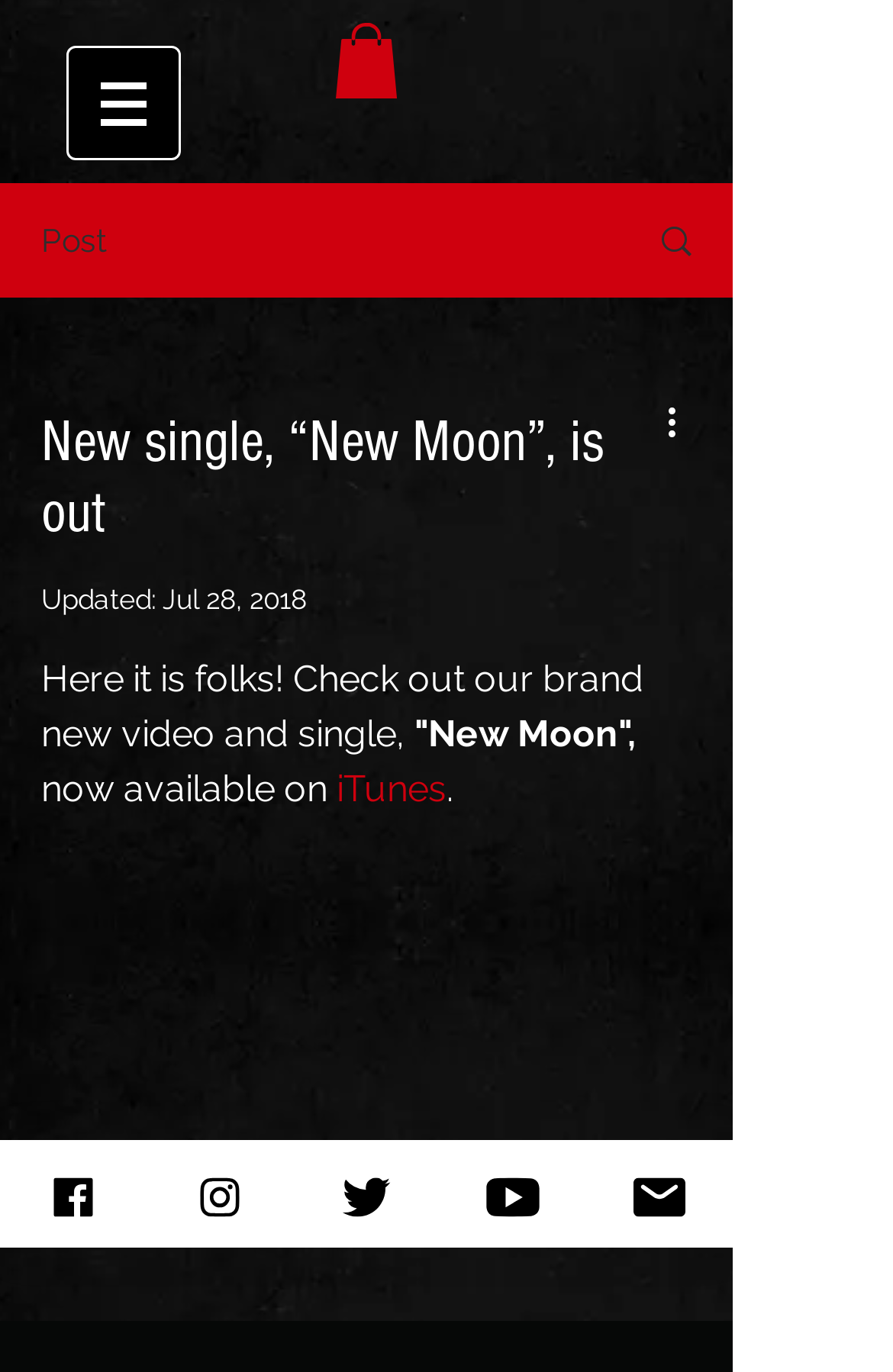Specify the bounding box coordinates of the area that needs to be clicked to achieve the following instruction: "Click the site navigation button".

[0.074, 0.033, 0.203, 0.117]